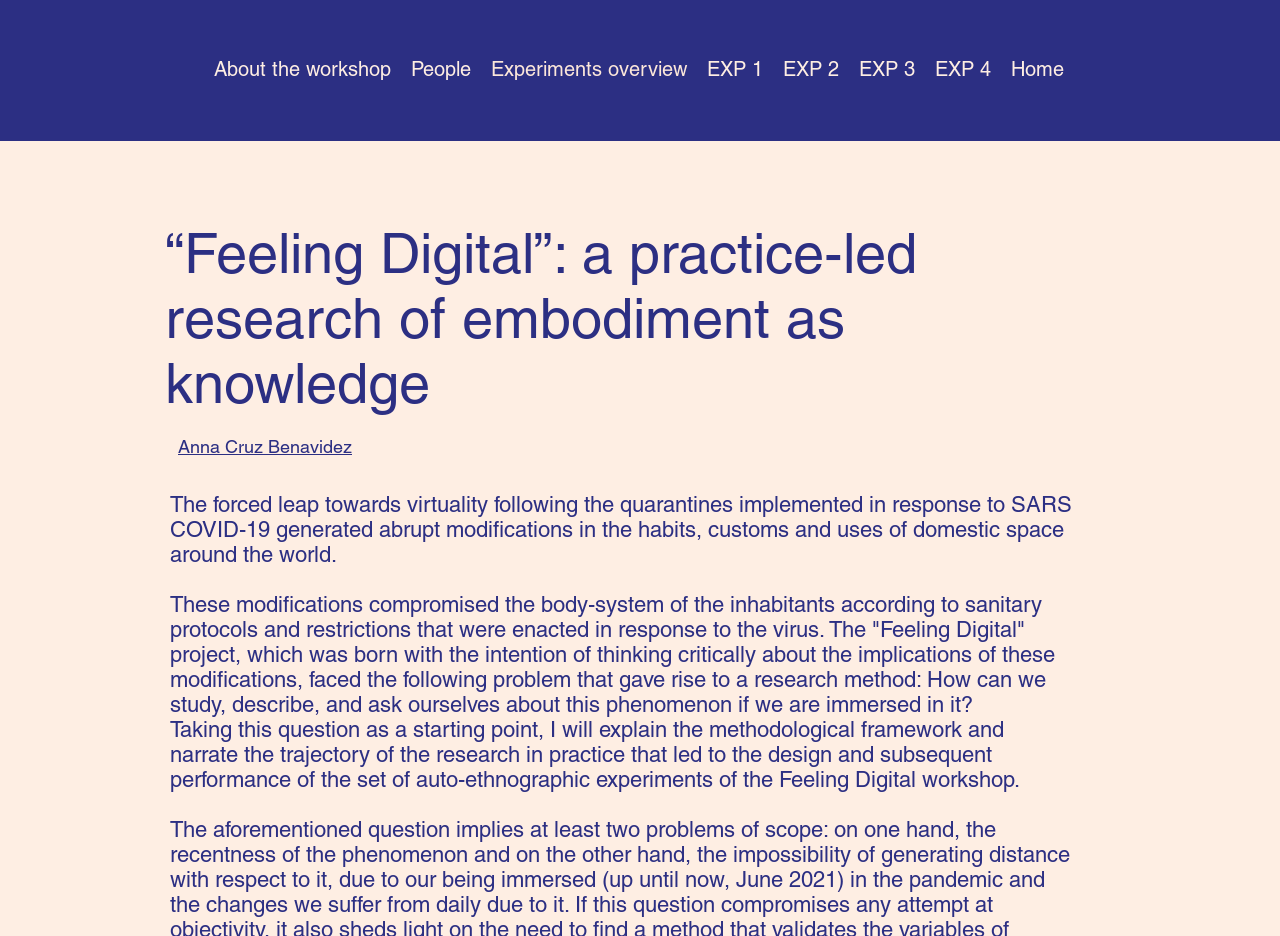Detail the webpage's structure and highlights in your description.

The webpage is about the "Feeling Digital" project, which explores the implications of the COVID-19 pandemic on domestic space and the body-system of inhabitants. At the top of the page, there is a navigation menu with links to "About the workshop", "People", "Experiments overview", and several experiment links labeled "EXP 1" to "EXP 4", as well as a "Home" link. 

Below the navigation menu, there is a heading that introduces the project, followed by a link to "Anna Cruz Benavidez", likely the author or researcher behind the project. 

The main content of the page consists of three paragraphs of text. The first paragraph describes how the COVID-19 pandemic led to abrupt changes in domestic space and habits, and how the "Feeling Digital" project was born to critically think about these implications. The second paragraph explains the research question and problem that the project aimed to address, which is how to study and describe the phenomenon of domestic space changes while being immersed in it. The third paragraph introduces the methodological framework and research trajectory of the project, which led to the design and performance of auto-ethnographic experiments.

There are no images on the page. The overall structure of the page is simple, with a clear hierarchy of headings, links, and paragraphs of text.